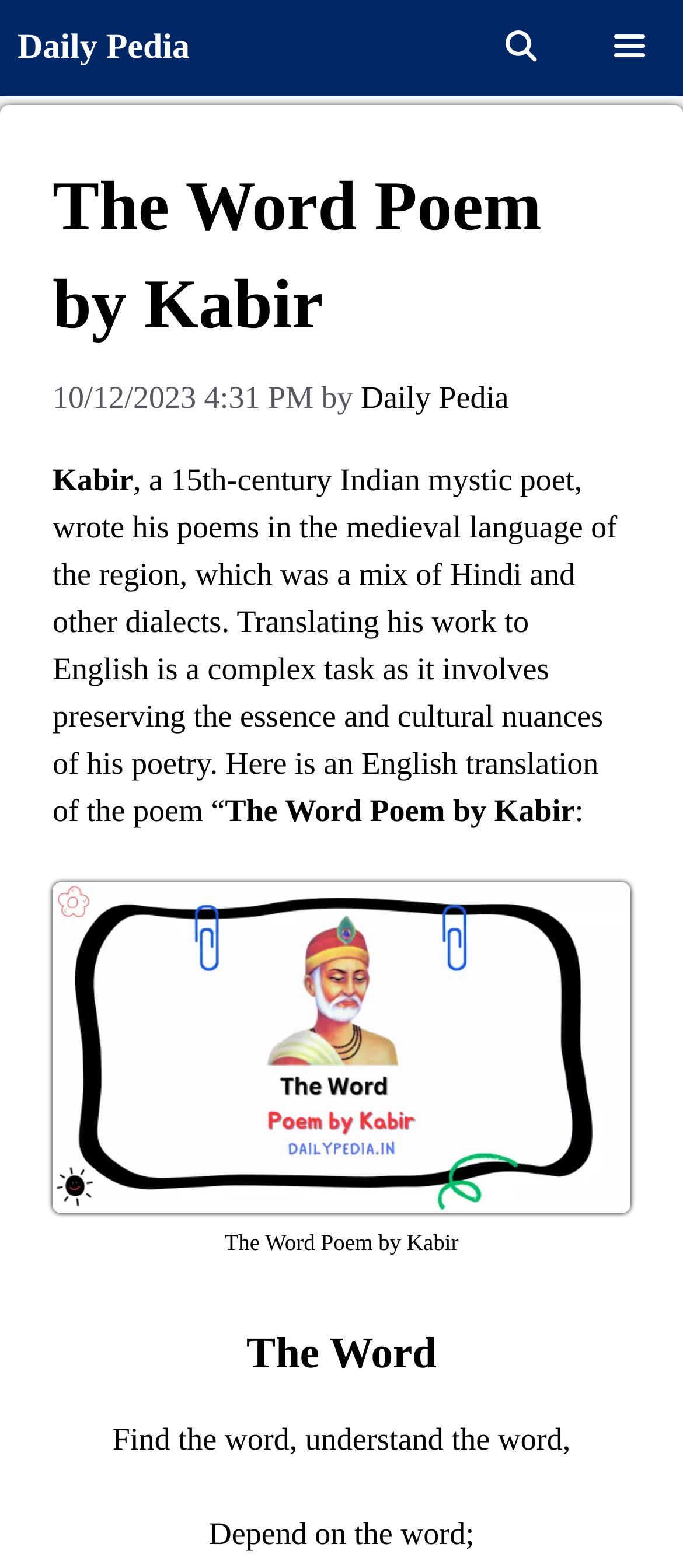Please provide a brief answer to the question using only one word or phrase: 
What is the date of the poem's translation?

10/12/2023 4:31 PM